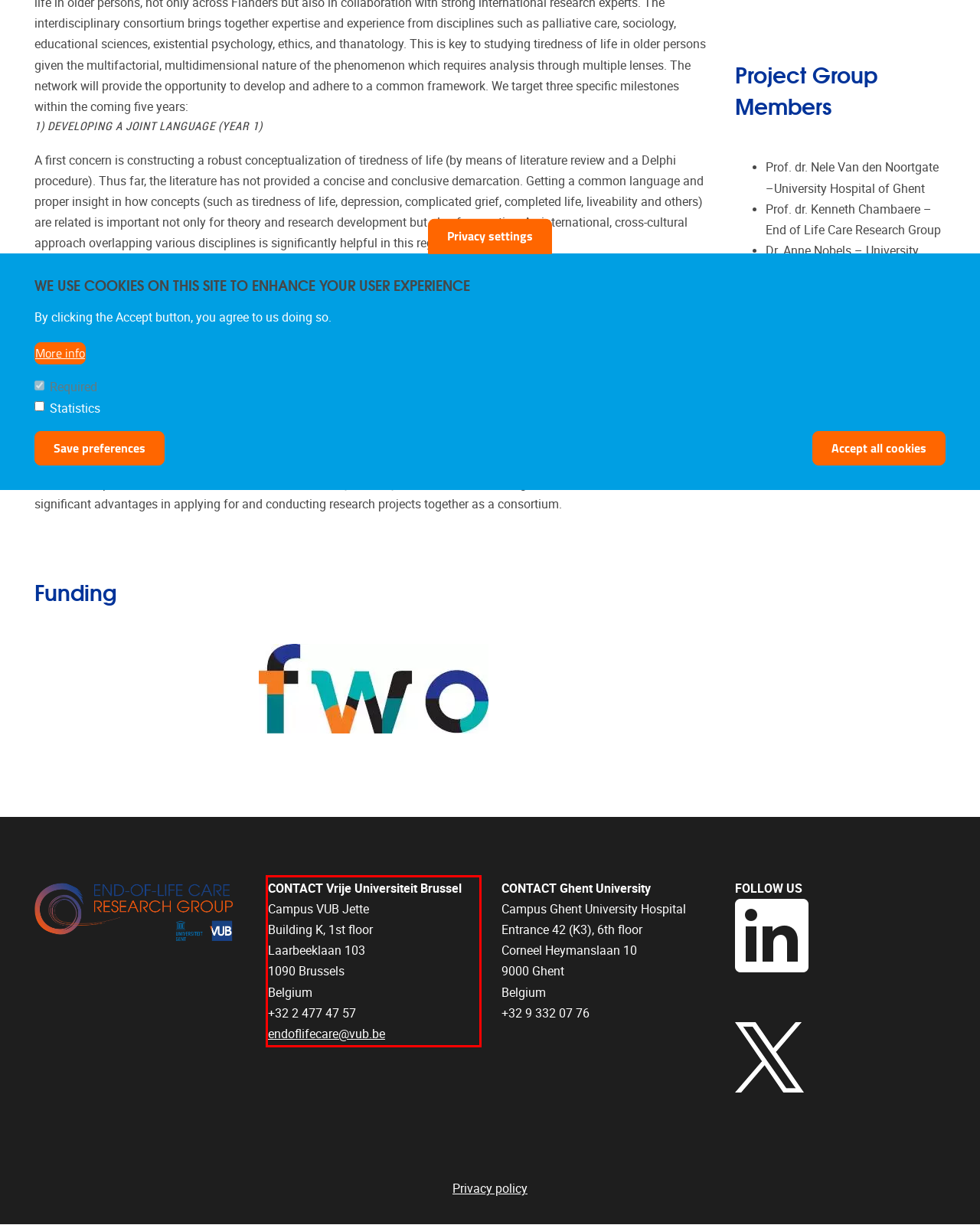By examining the provided screenshot of a webpage, recognize the text within the red bounding box and generate its text content.

CONTACT Vrije Universiteit Brussel Campus VUB Jette Building K, 1st floor Laarbeeklaan 103 1090 Brussels Belgium +32 2 477 47 57 endoflifecare@vub.be